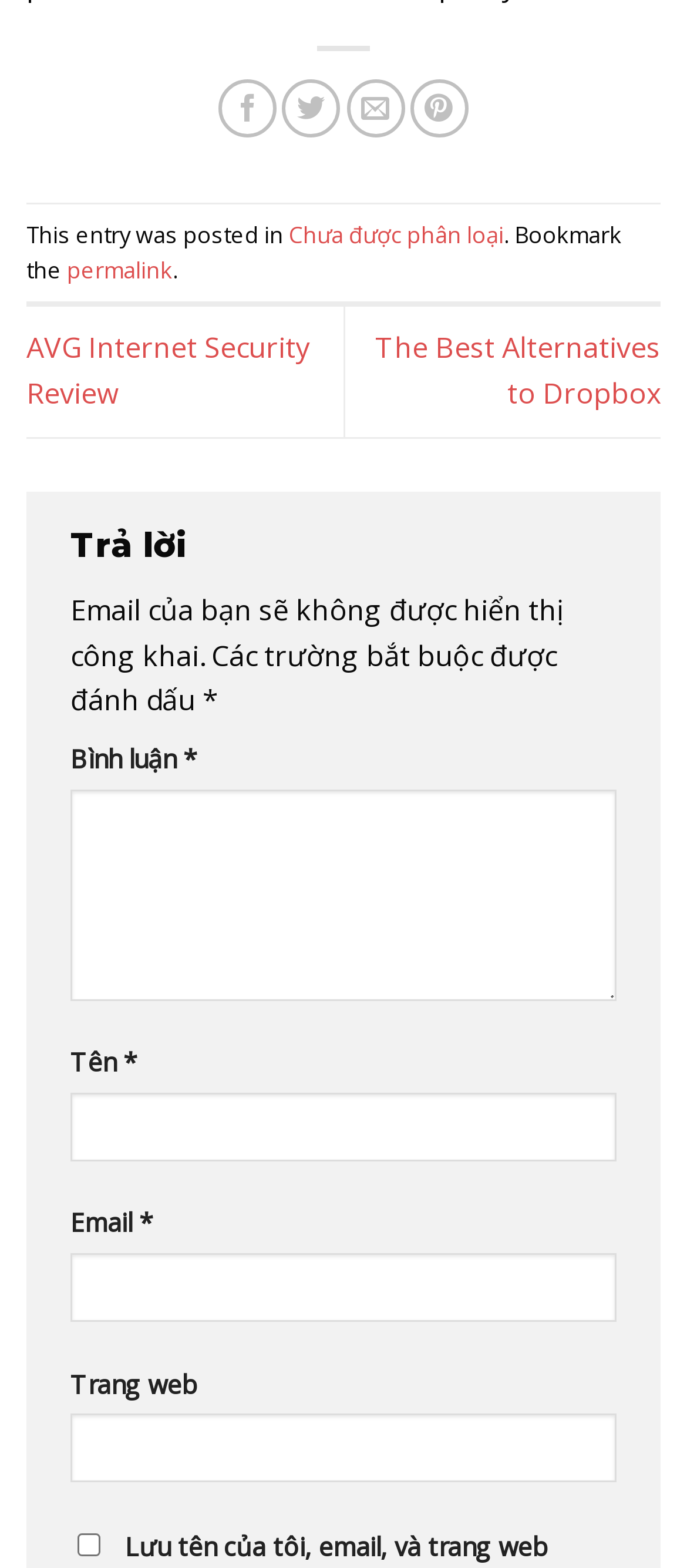Please identify the bounding box coordinates of the clickable element to fulfill the following instruction: "Learn about Privacy". The coordinates should be four float numbers between 0 and 1, i.e., [left, top, right, bottom].

None